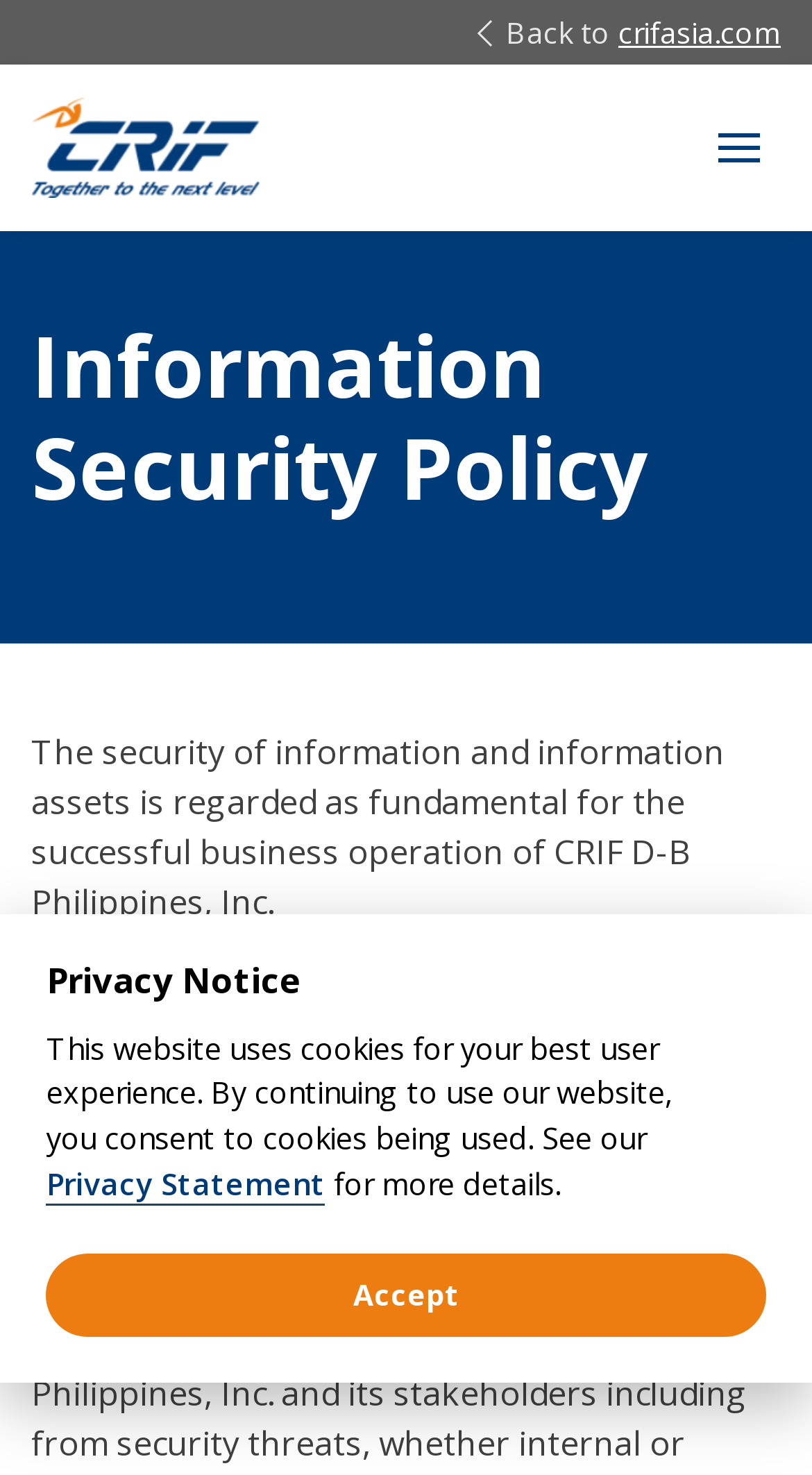Provide the bounding box coordinates in the format (top-left x, top-left y, bottom-right x, bottom-right y). All values are floating point numbers between 0 and 1. Determine the bounding box coordinate of the UI element described as: Allow all

None